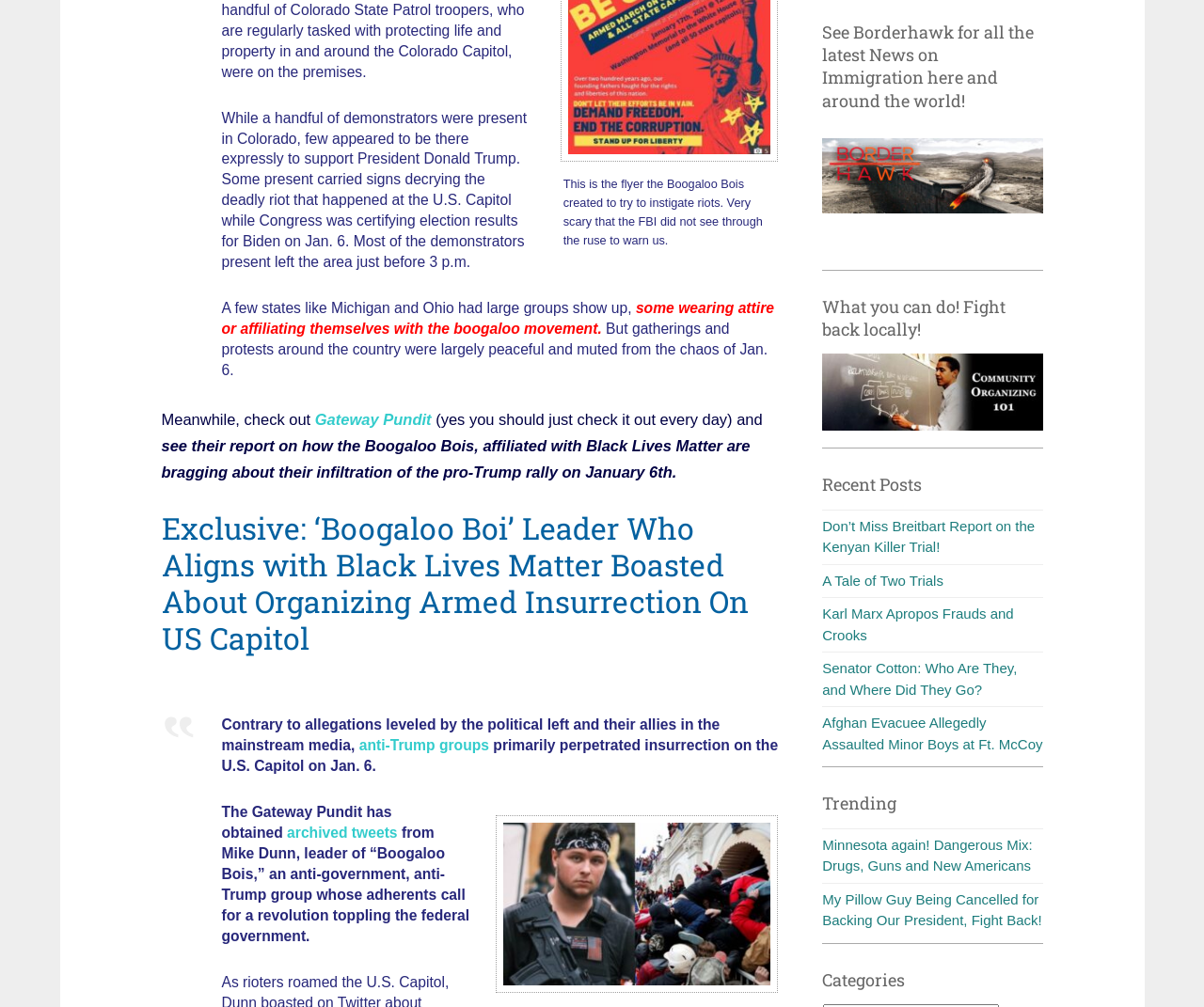Please identify the coordinates of the bounding box that should be clicked to fulfill this instruction: "Visit the Borderhawk for immigration news".

[0.683, 0.212, 0.866, 0.228]